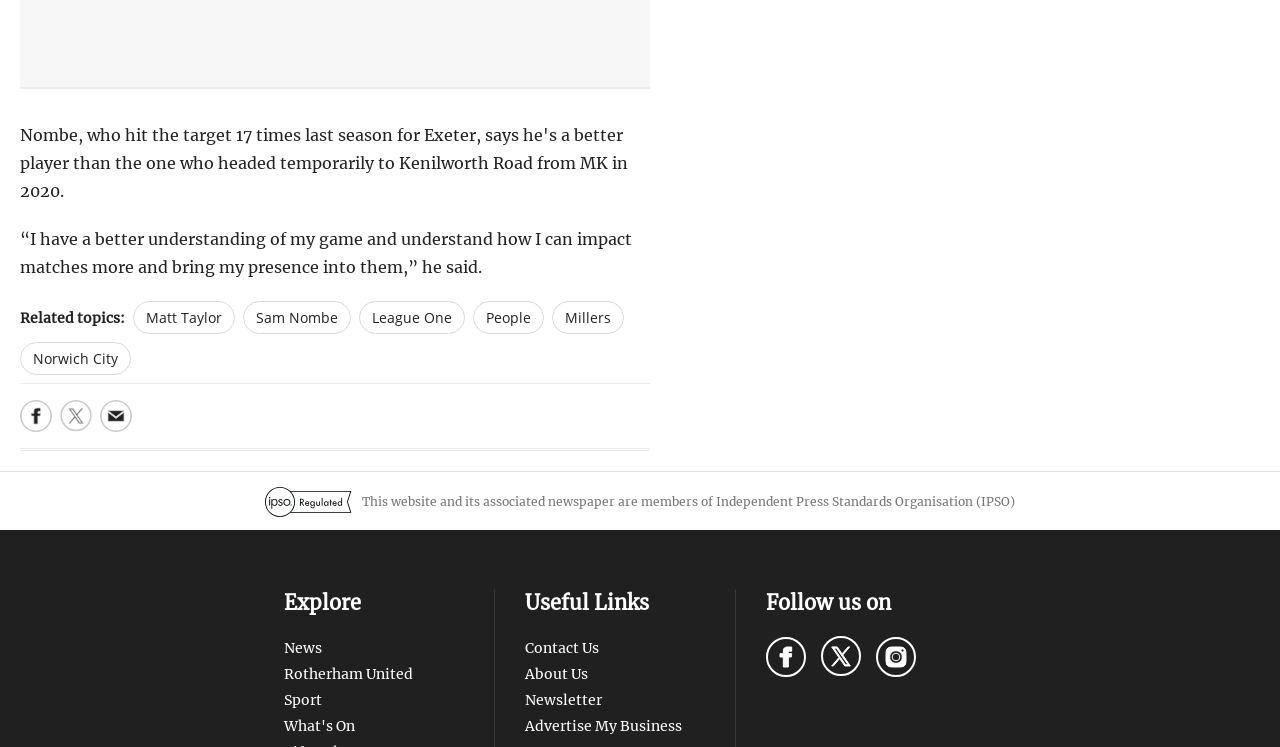Select the bounding box coordinates of the element I need to click to carry out the following instruction: "Visit Rotherham Advertiser on Twitter".

[0.641, 0.851, 0.673, 0.905]